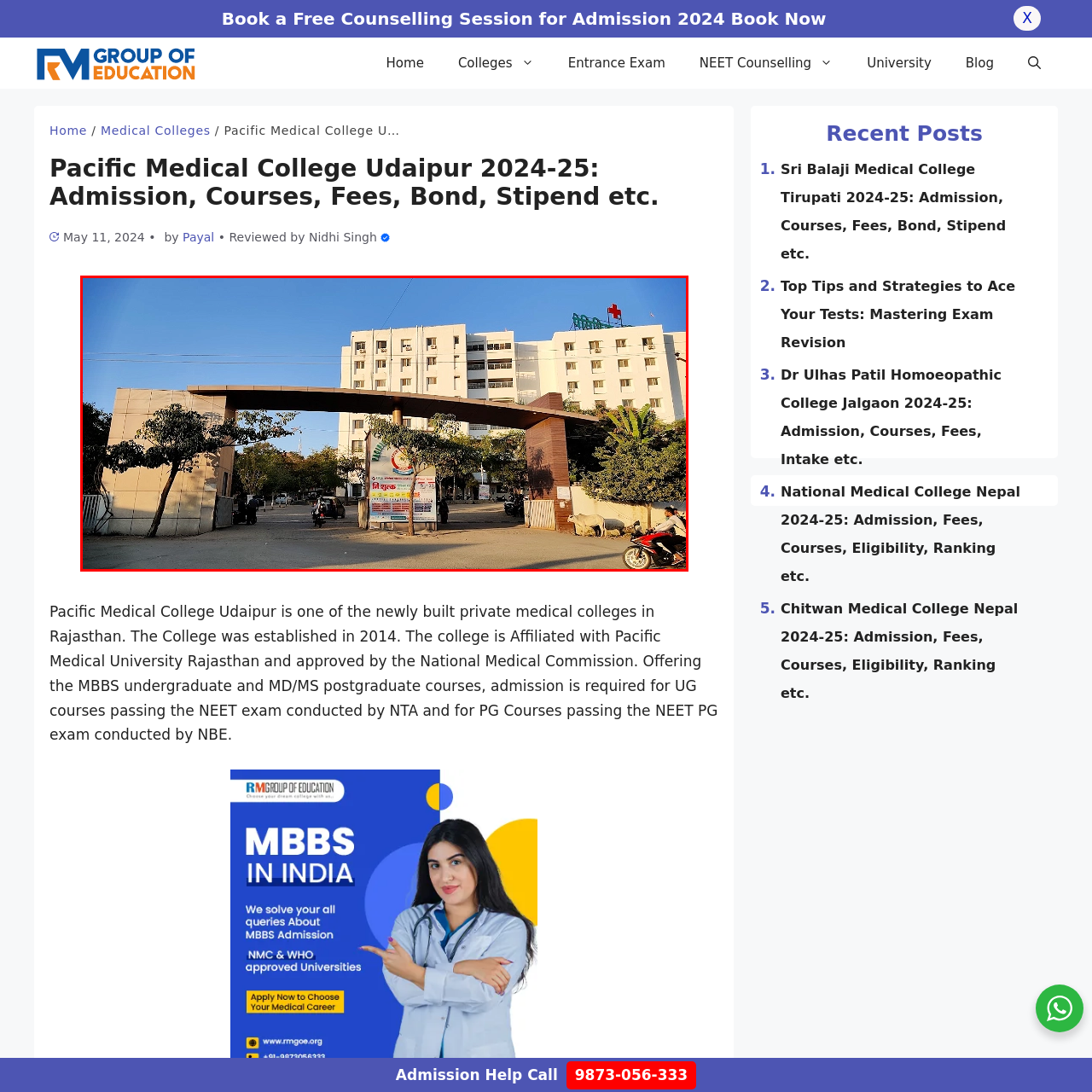What is the color of the cross symbol on the building? View the image inside the red bounding box and respond with a concise one-word or short-phrase answer.

Red